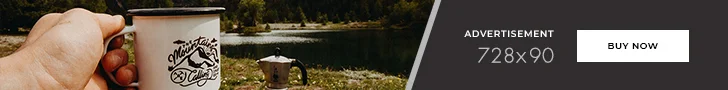Offer a detailed caption for the image presented.

This image features a scenic outdoor setting, showcasing a hand holding a ceramic coffee mug adorned with a design that reads "Mountain's Coffee." In the background, there's a beautiful natural landscape, complete with a calm body of water and lush greenery, suggesting an inviting atmosphere for relaxation and enjoyment of nature. Beside the mug, a traditional stovetop coffee pot can be seen, hinting at a cozy coffee brewing experience. The image serves as an advertisement, inviting viewers to engage with the product through a prominent "BUY NOW" button, with dimensions indicating it’s suited for a web display, specifically sized 728x90 pixels.